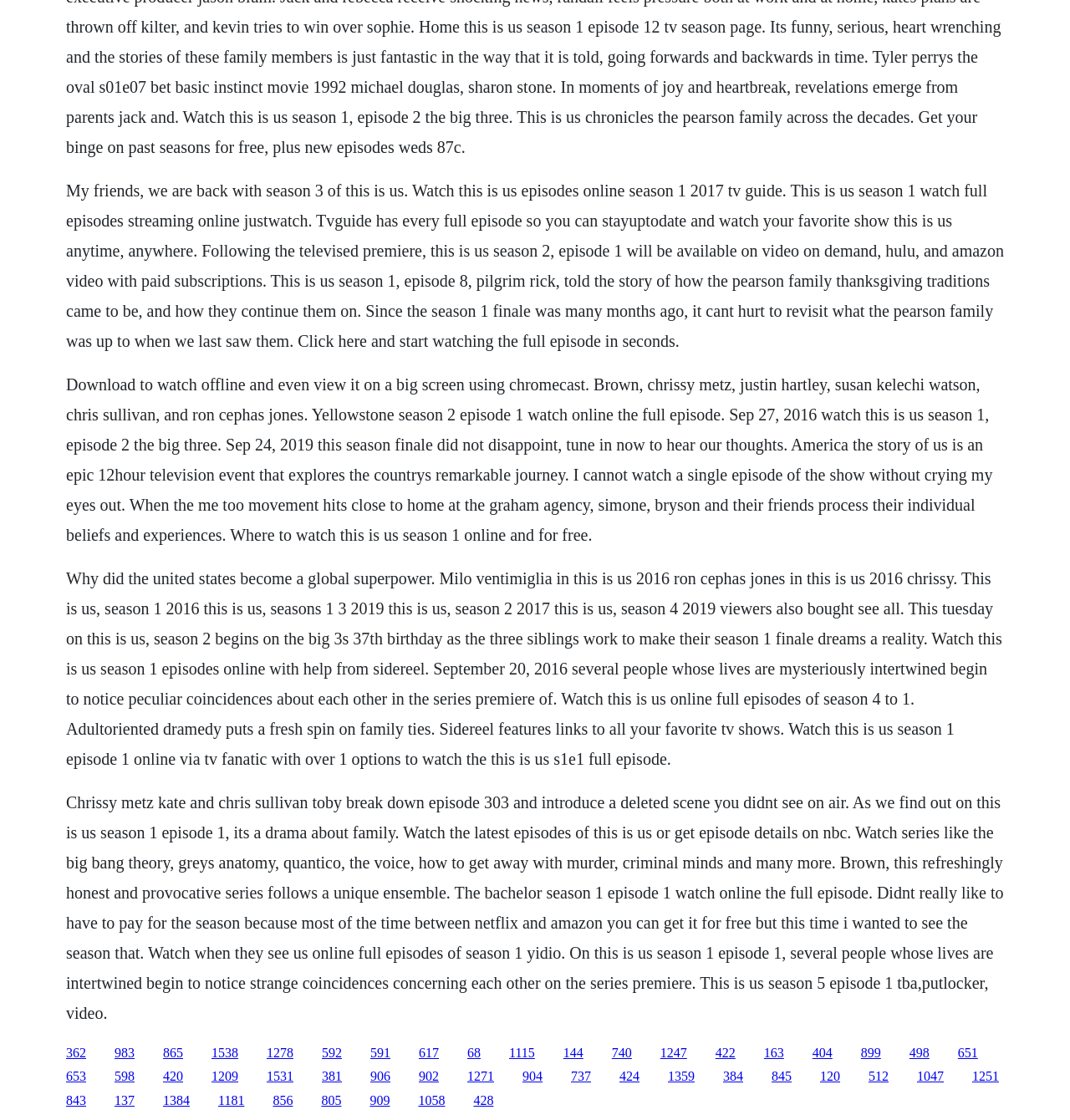Locate the bounding box coordinates of the element that should be clicked to execute the following instruction: "Click to watch Yellowstone Season 2 Episode 1".

[0.152, 0.933, 0.171, 0.946]